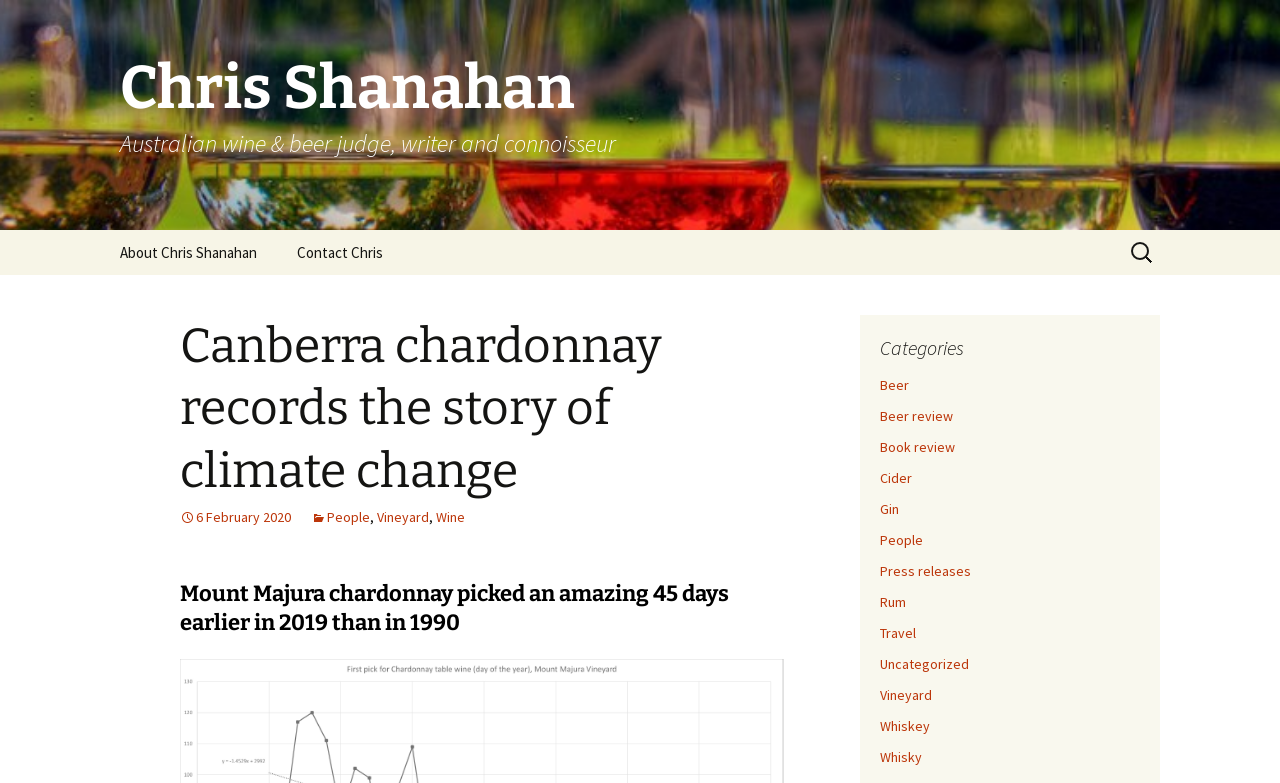Please provide a comprehensive answer to the question below using the information from the image: What is the date of the article?

The date of the article is 6 February 2020, which can be inferred from the link ' 6 February 2020' below the main heading.